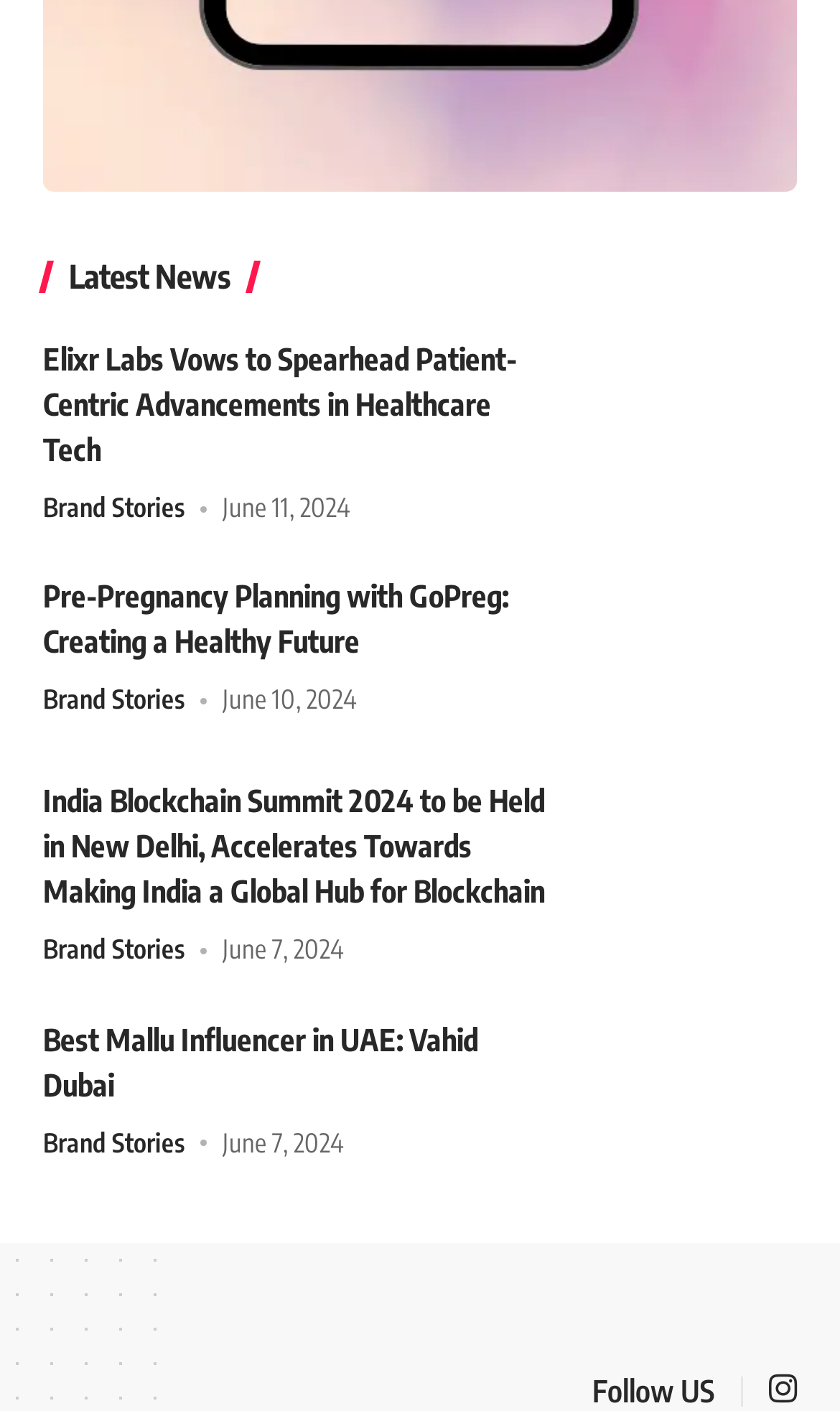Refer to the image and provide an in-depth answer to the question: 
How many news articles are displayed?

I counted the number of headings and links that appear to be news article titles, and there are 5 of them.